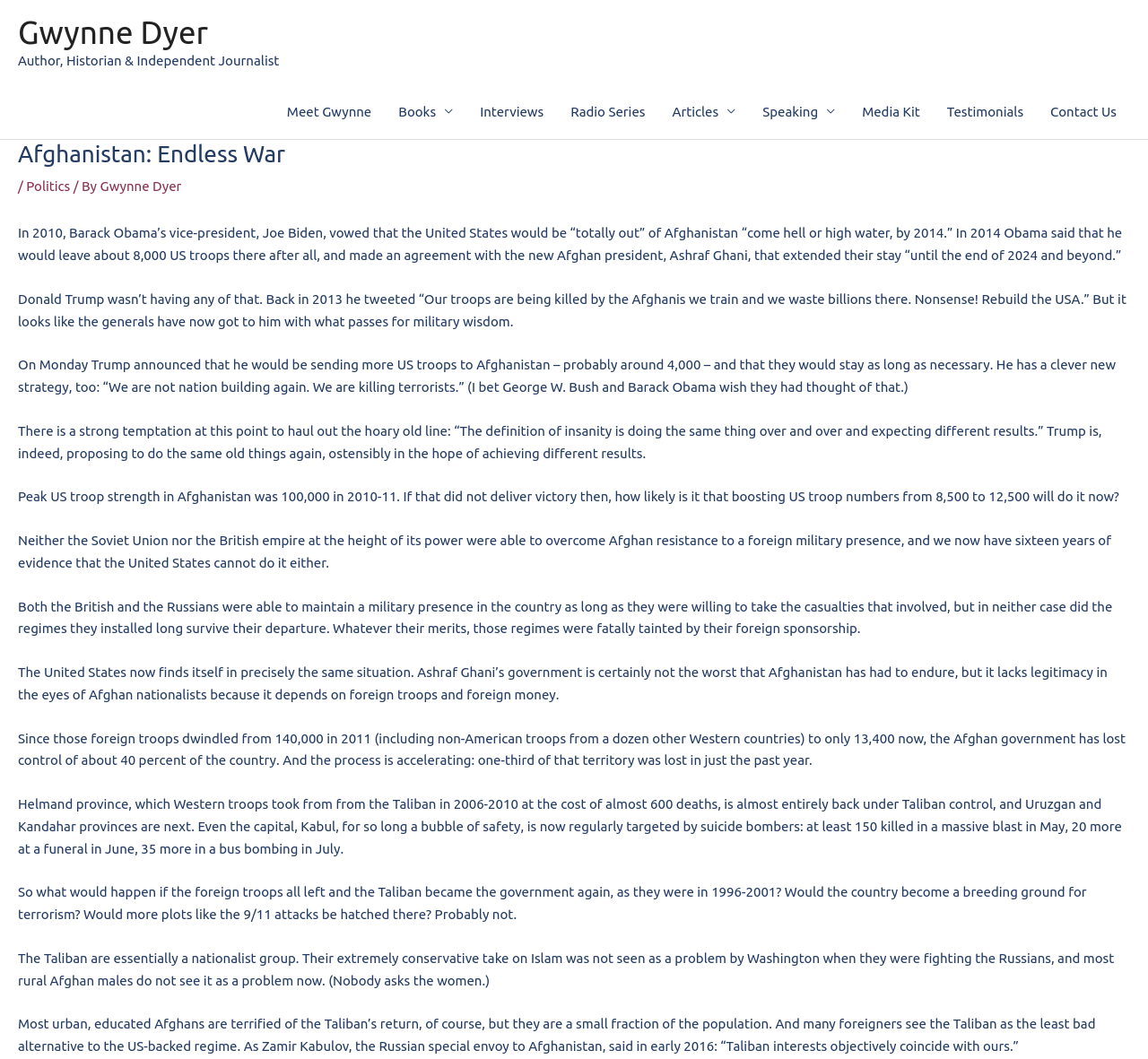Using the provided element description, identify the bounding box coordinates as (top-left x, top-left y, bottom-right x, bottom-right y). Ensure all values are between 0 and 1. Description: Interviews

[0.406, 0.08, 0.485, 0.131]